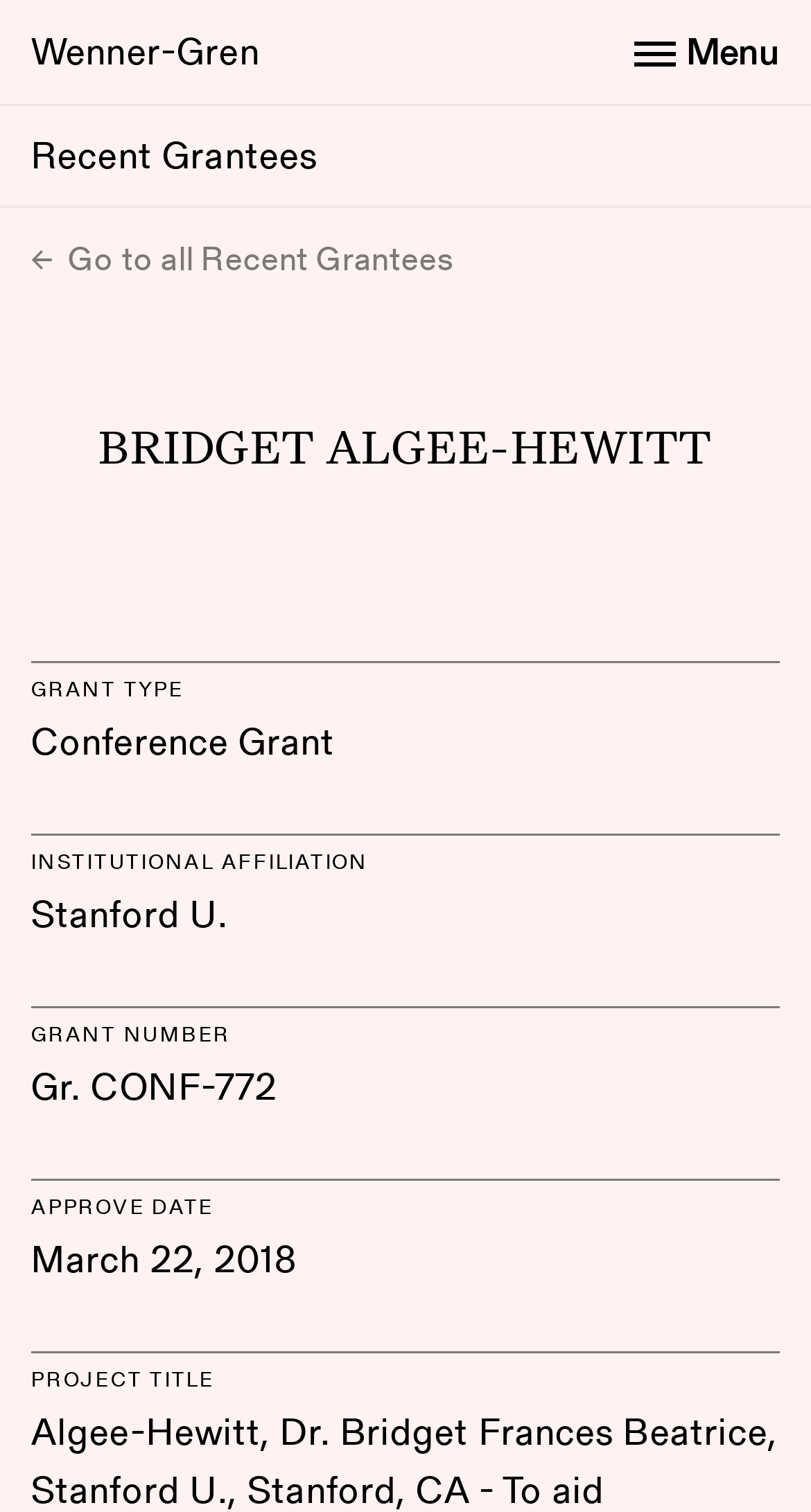Summarize the webpage with intricate details.

The webpage is about Bridget Algee-Hewitt, a grantee of the Wenner-Gren Foundation. At the top, there is a header section with three links: "Wenner-Gren" on the left, "Recent Grantees" in the center, and a button to open a menu on the right. The menu button is accompanied by a "Menu" label.

Below the header, there is a link to go back to the list of all recent grantees. The main content of the page is dedicated to Bridget Algee-Hewitt's grant information, with a large heading displaying her name. 

The grant information is organized into sections, each with a heading and a corresponding value. The sections include "GRANT TYPE", "INSTITUTIONAL AFFILIATION", "GRANT NUMBER", "APPROVE DATE", and "PROJECT TITLE". The values for each section are displayed in a clear and concise manner, with the institutional affiliation being Stanford University, and the grant number being Gr. CONF-772. The approve date is March 22, 2018.